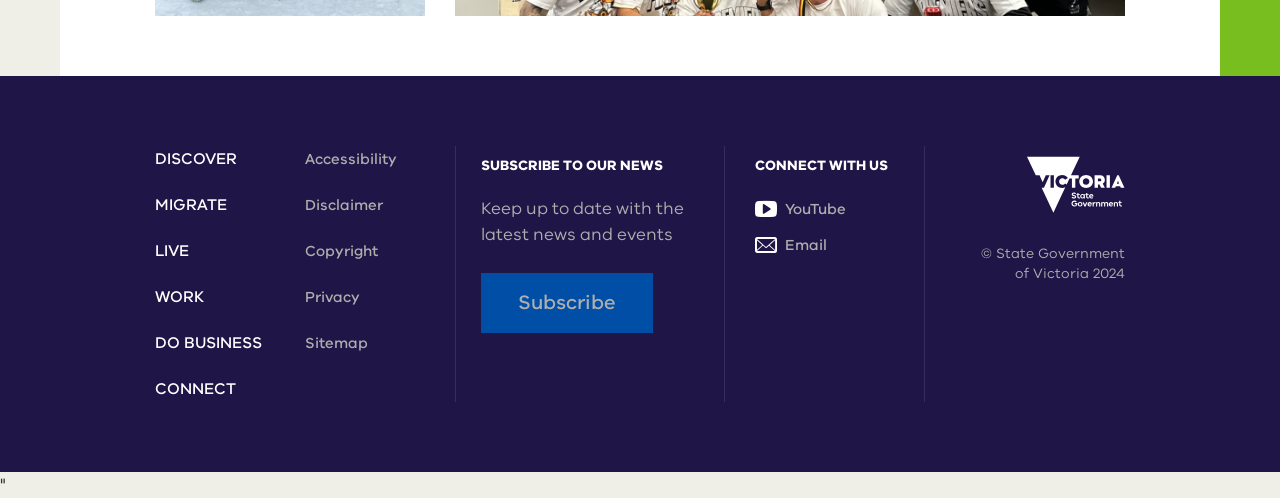Provide the bounding box coordinates for the area that should be clicked to complete the instruction: "Search for something".

None